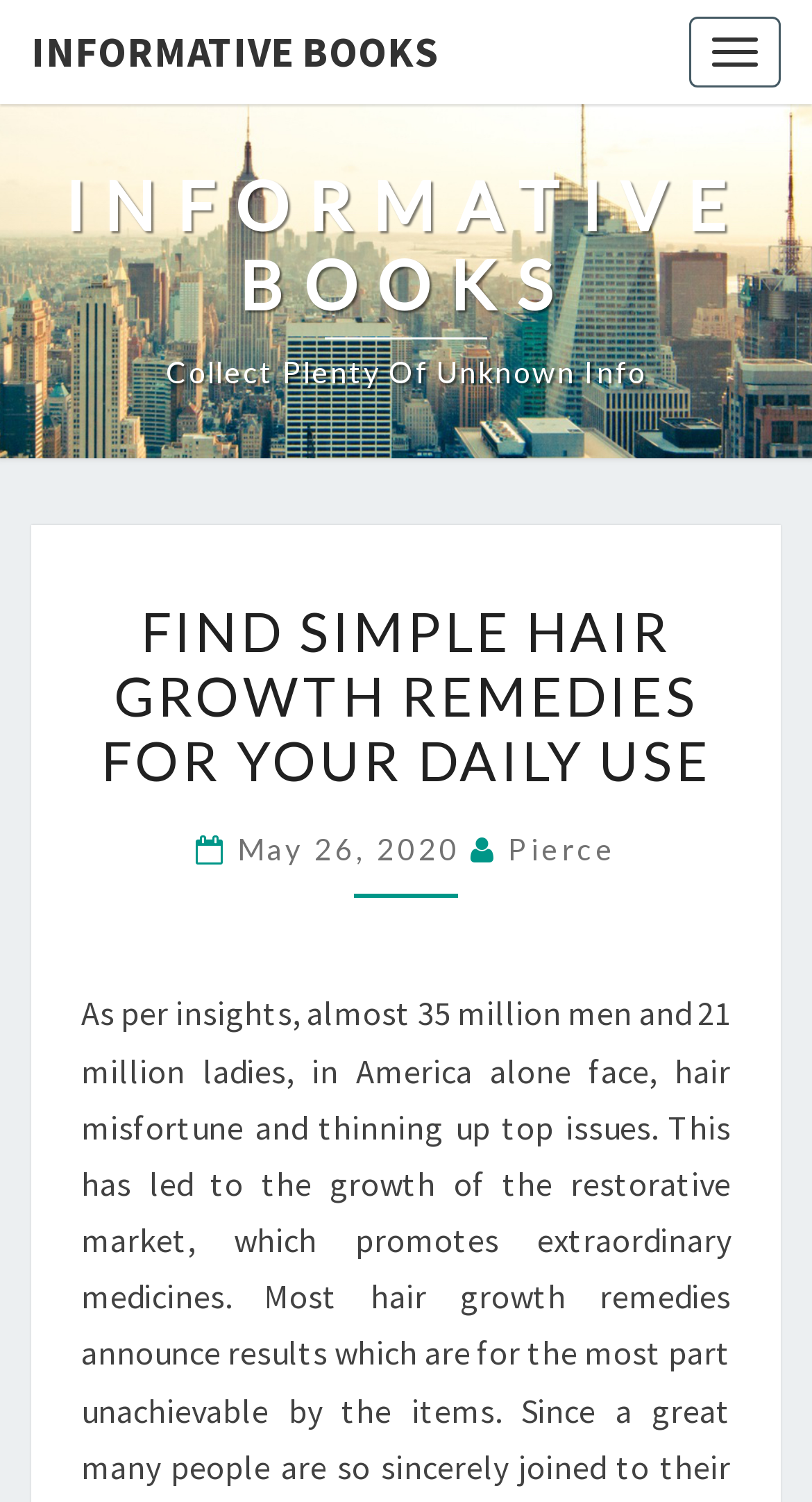Given the description: "Pierce", determine the bounding box coordinates of the UI element. The coordinates should be formatted as four float numbers between 0 and 1, [left, top, right, bottom].

[0.626, 0.553, 0.759, 0.576]